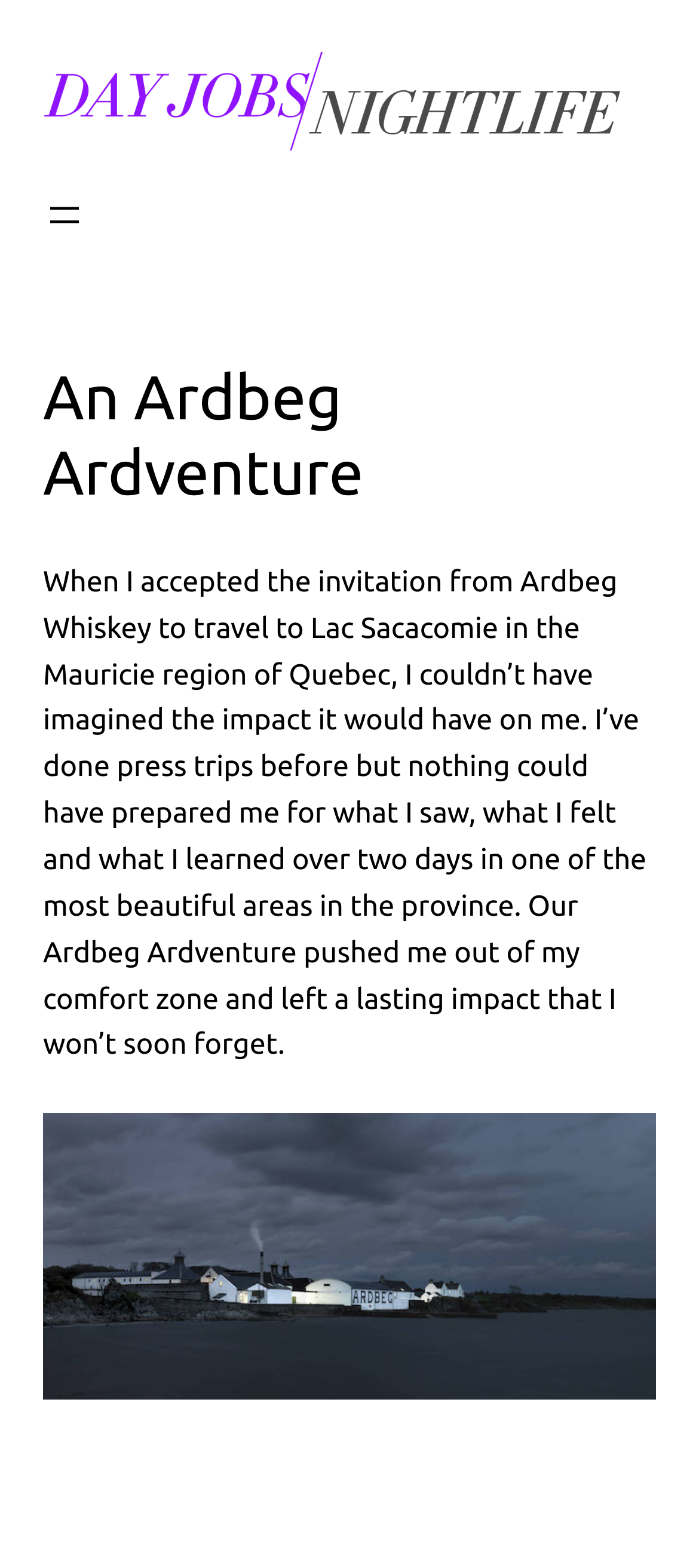Provide a short answer to the following question with just one word or phrase: What is the purpose of the button in the navigation?

Open menu